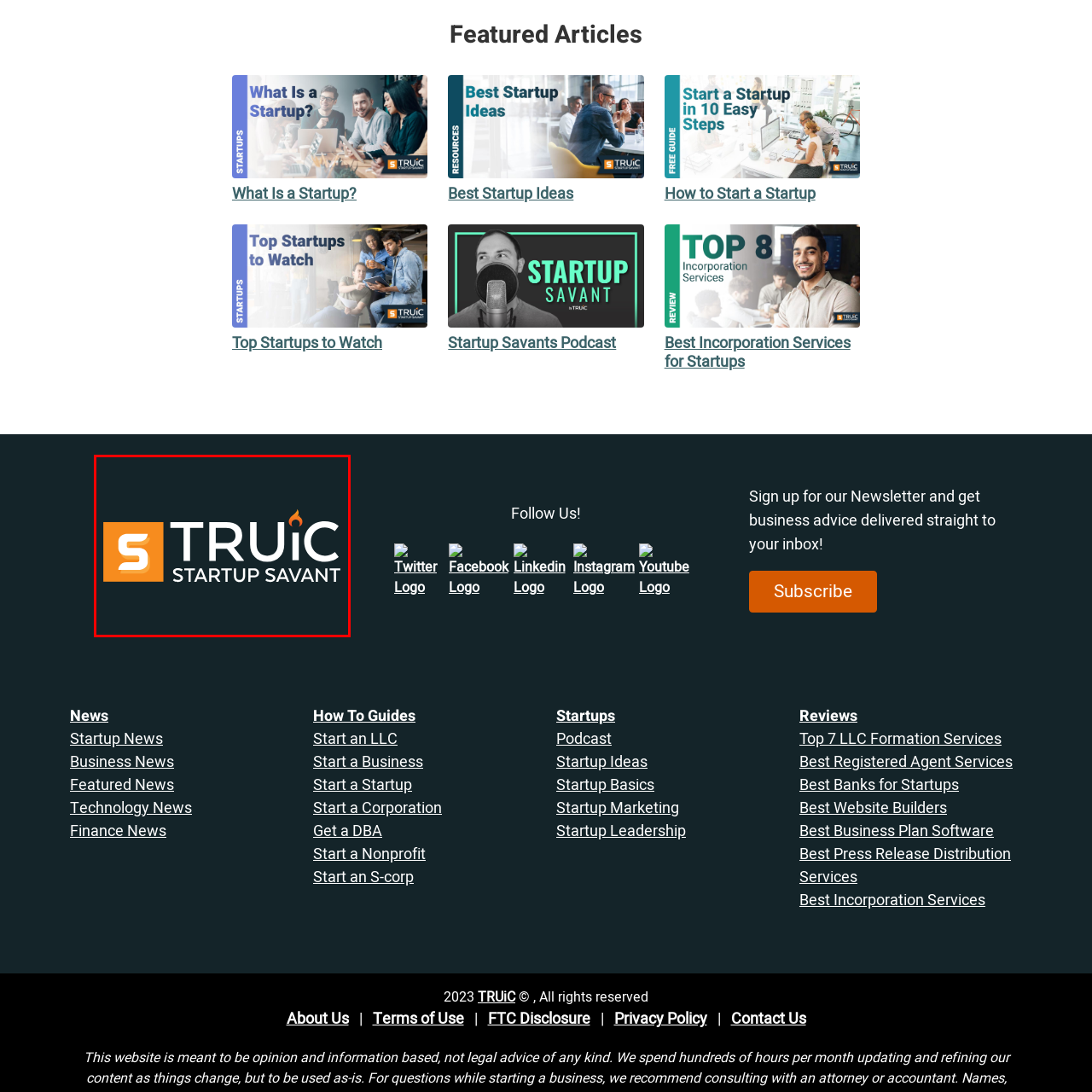What does the flame icon above the 'i' represent?
Assess the image contained within the red bounding box and give a detailed answer based on the visual elements present in the image.

The caption explains that the flame icon above the 'i' suggests inspiration and dynamic energy, emphasizing the company's commitment to helping entrepreneurs succeed.